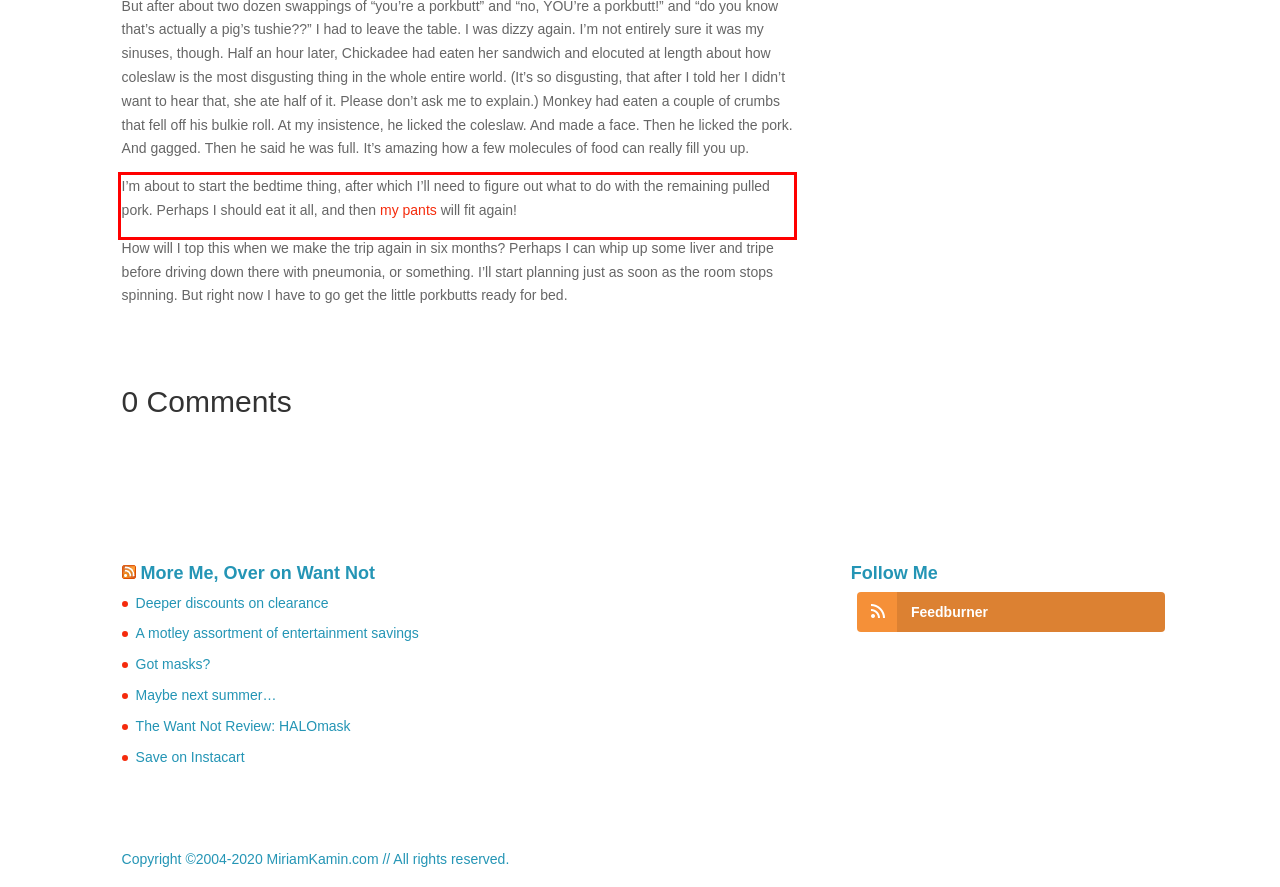In the screenshot of the webpage, find the red bounding box and perform OCR to obtain the text content restricted within this red bounding box.

I’m about to start the bedtime thing, after which I’ll need to figure out what to do with the remaining pulled pork. Perhaps I should eat it all, and then my pants will fit again!